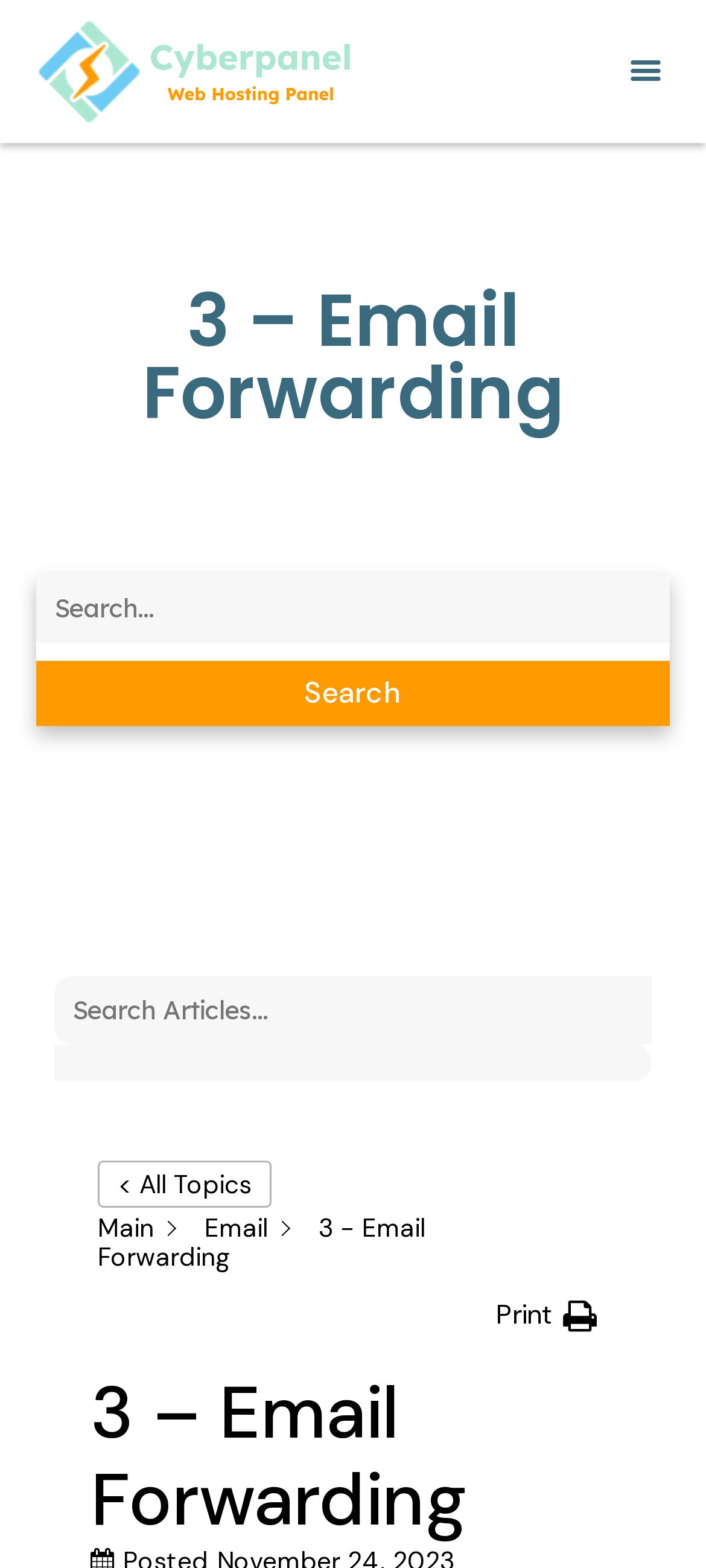Point out the bounding box coordinates of the section to click in order to follow this instruction: "Go to the main page".

[0.138, 0.772, 0.218, 0.793]